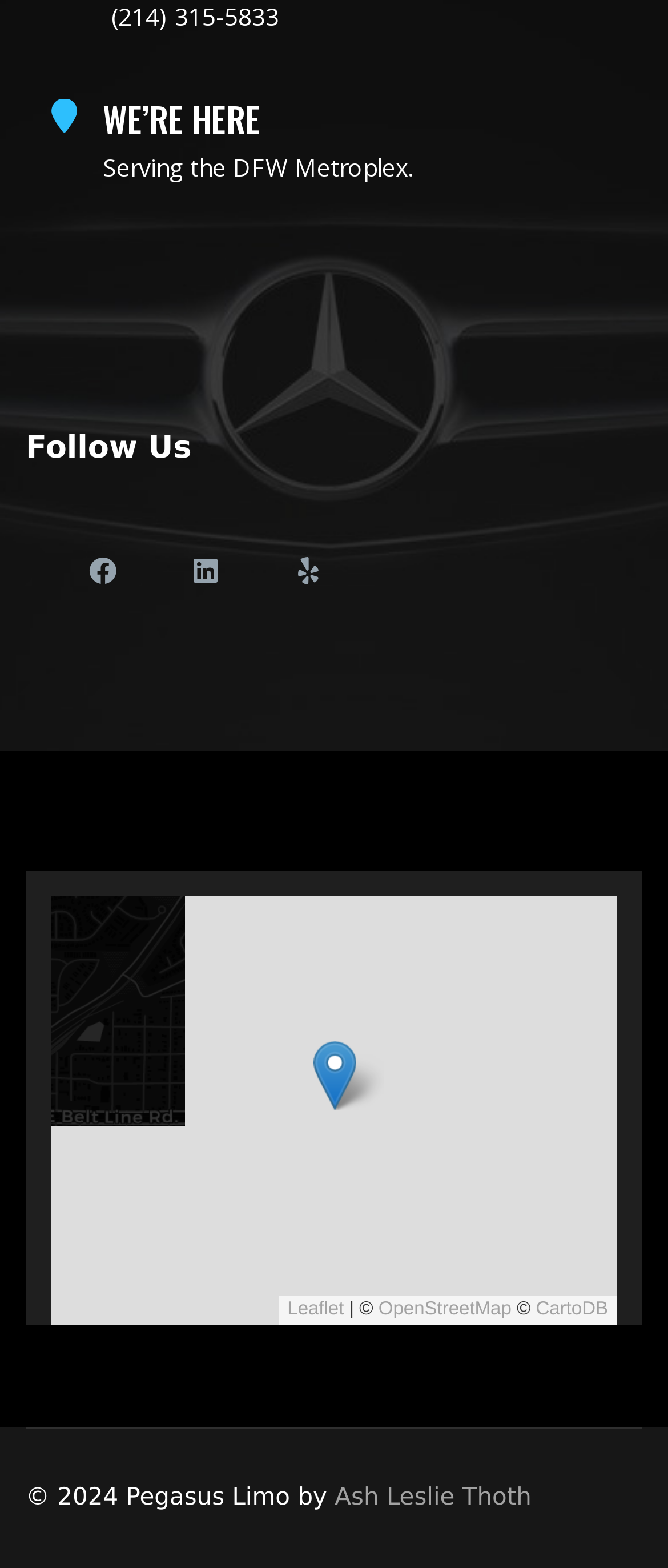Respond to the following query with just one word or a short phrase: 
How many social media links are on the webpage?

3